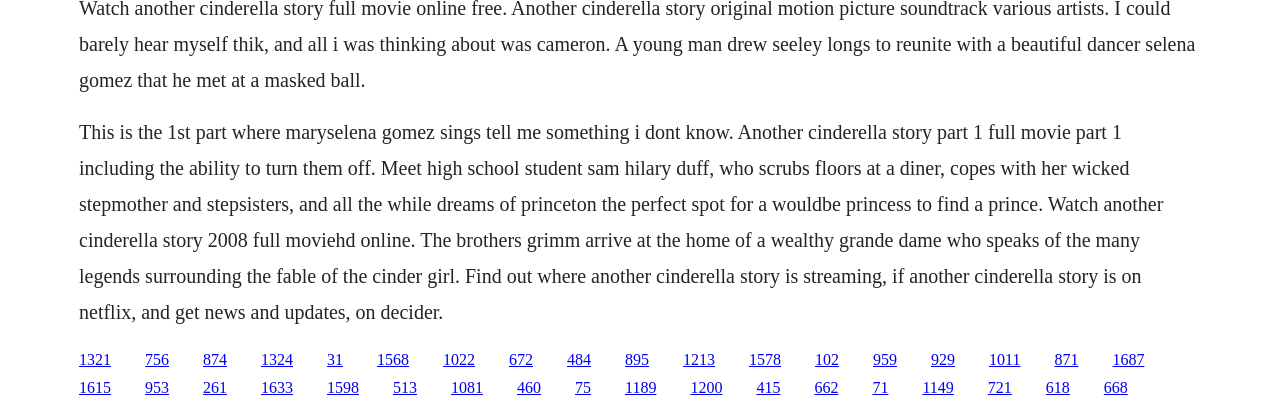Determine the bounding box coordinates for the area that needs to be clicked to fulfill this task: "Click the link to find out where Another Cinderella Story is streaming". The coordinates must be given as four float numbers between 0 and 1, i.e., [left, top, right, bottom].

[0.113, 0.853, 0.132, 0.894]